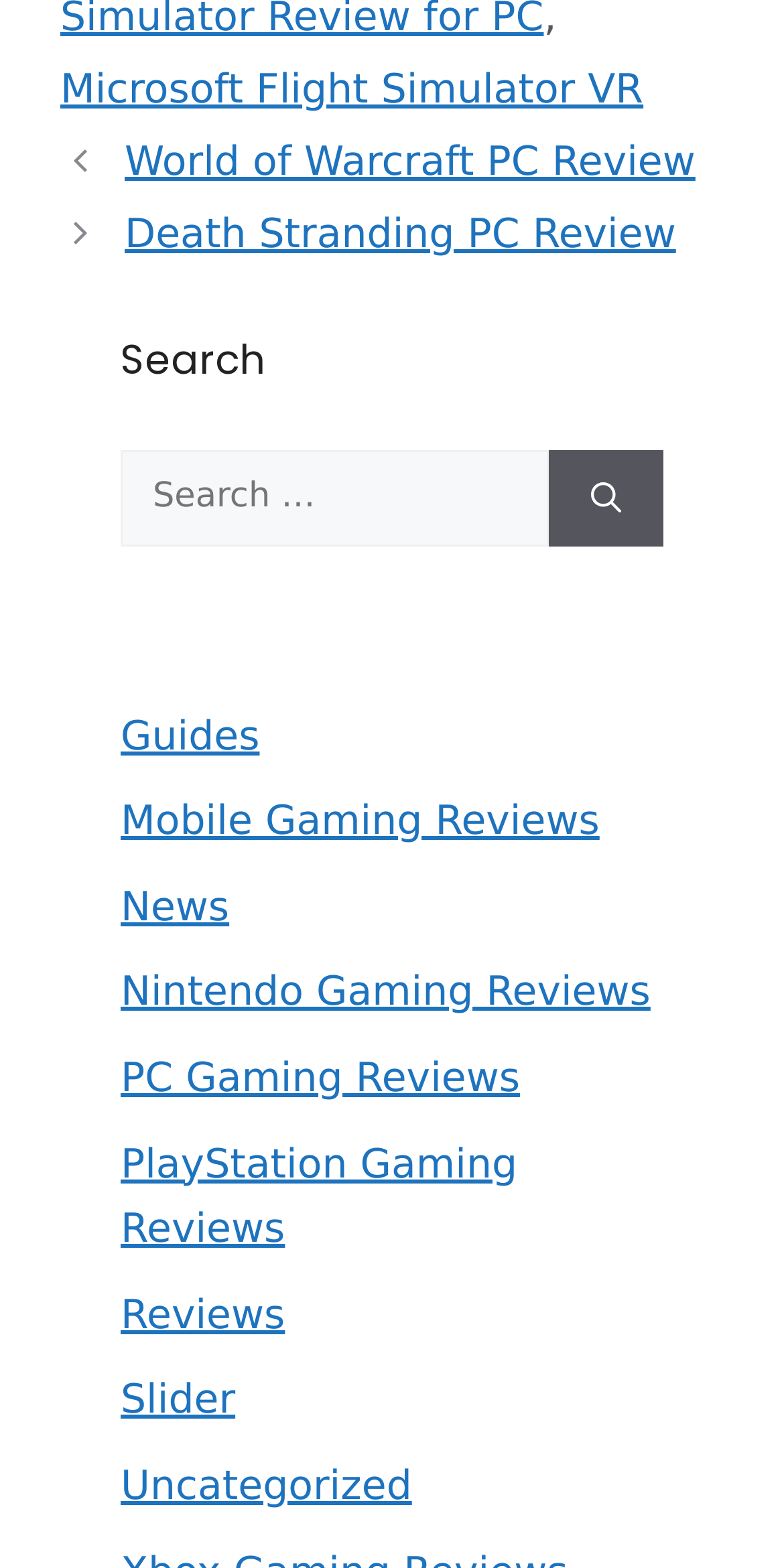Answer in one word or a short phrase: 
How many categories are listed under the search box?

9